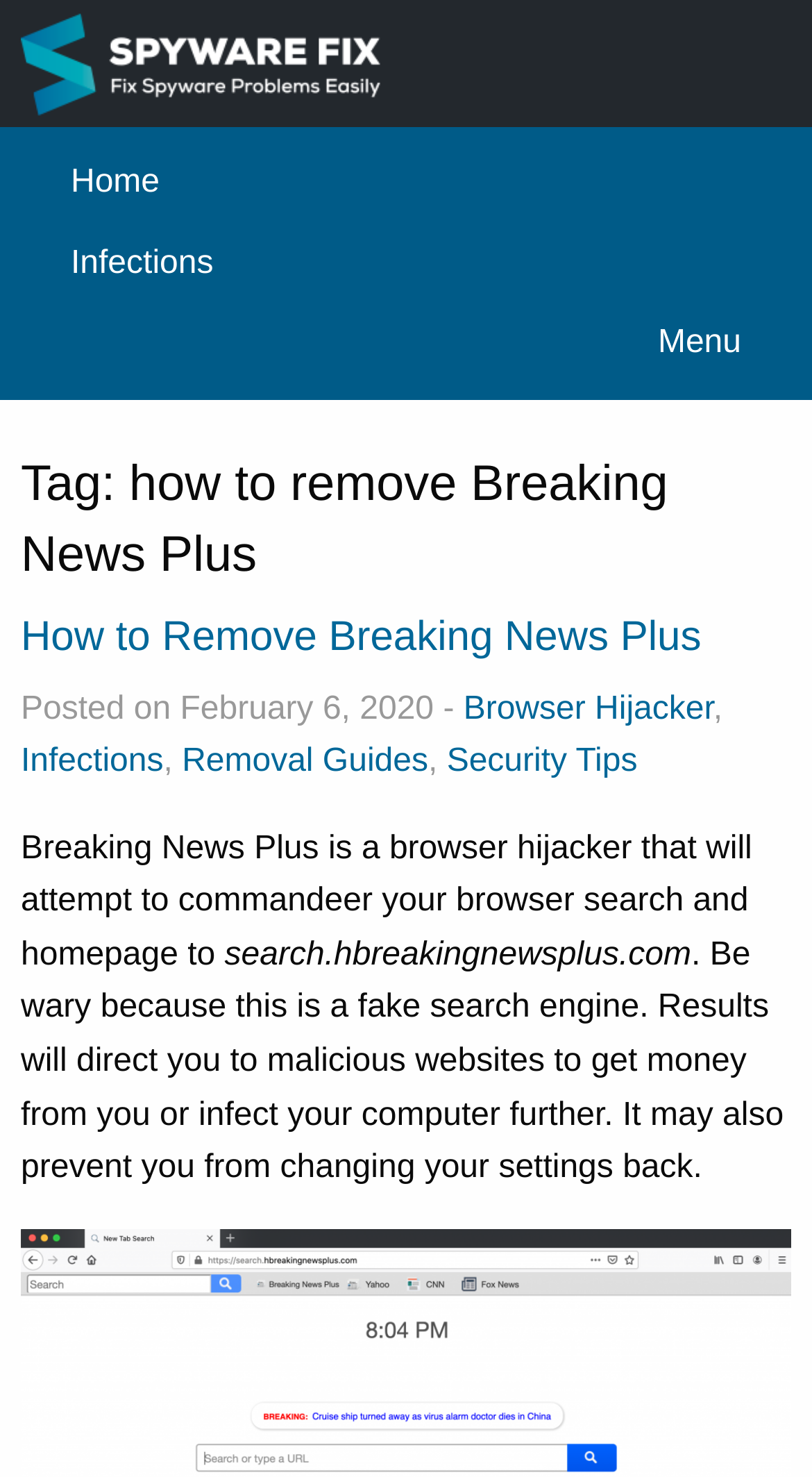Produce an extensive caption that describes everything on the webpage.

This webpage is about removing Breaking News Plus Archives, a type of spyware. At the top left, there is a logo image and a link to "Spyware Fix". Below the logo, a vertical menu is located, containing menu items "Home" and "Infections". 

To the right of the menu, there is an off-canvas control with a "Menu" label. 

The main content of the webpage is divided into sections. The first section has a heading "Tag: how to remove Breaking News Plus" and a subheading "How to Remove Breaking News Plus", which is also a link. Below the subheading, there is a paragraph of text describing the Breaking News Plus browser hijacker, which attempts to take control of the browser's search and homepage. The text also warns about the fake search engine and its potential risks. 

There are several links scattered throughout the text, including "Browser Hijacker", "Infections", "Removal Guides", and "Security Tips". The webpage has a total of 7 links and 2 images.